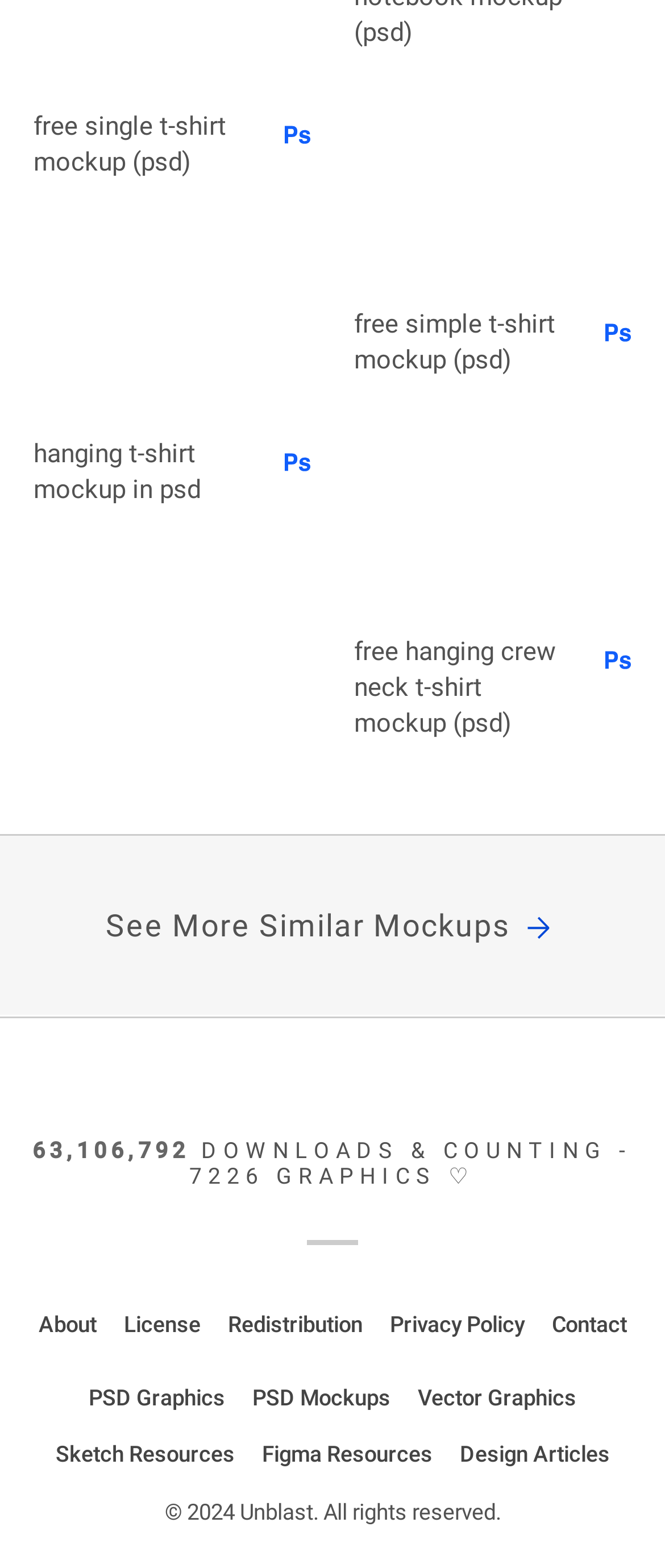Predict the bounding box for the UI component with the following description: "License".

[0.186, 0.837, 0.301, 0.861]